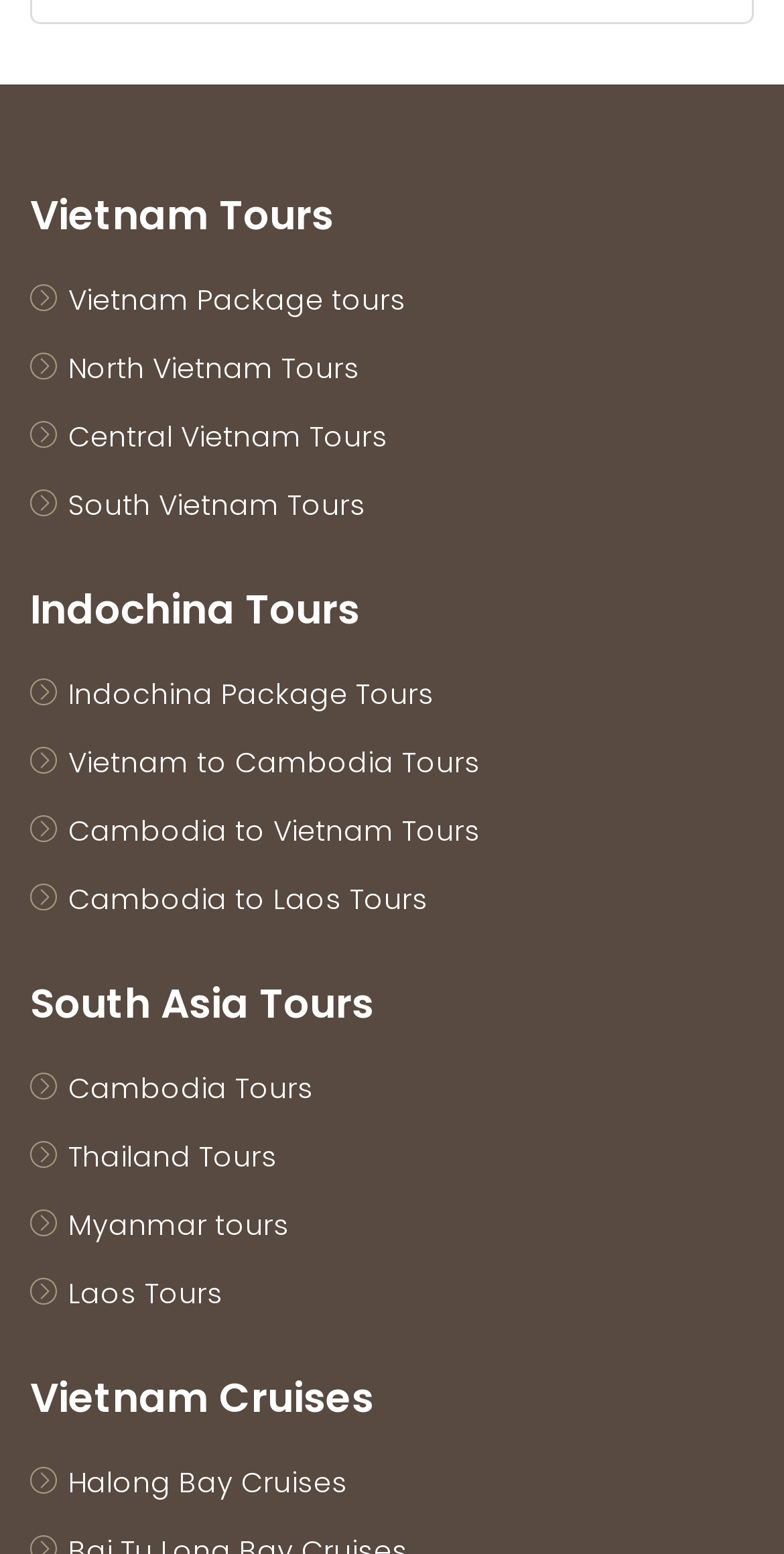Please pinpoint the bounding box coordinates for the region I should click to adhere to this instruction: "Click on Vietnam Tours".

[0.038, 0.12, 0.426, 0.156]